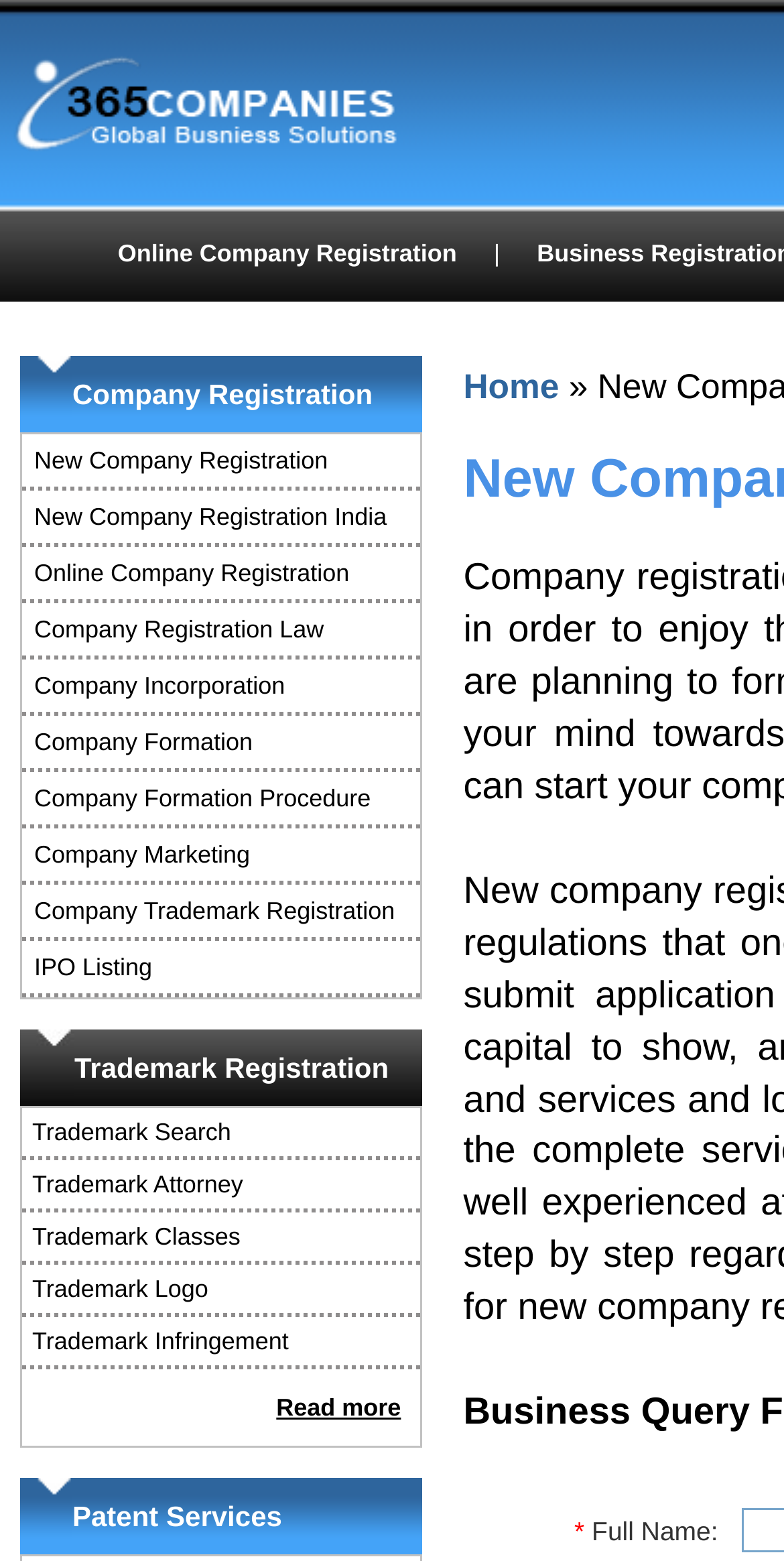What is the purpose of the table on the webpage?
Based on the image, respond with a single word or phrase.

To provide company registration services